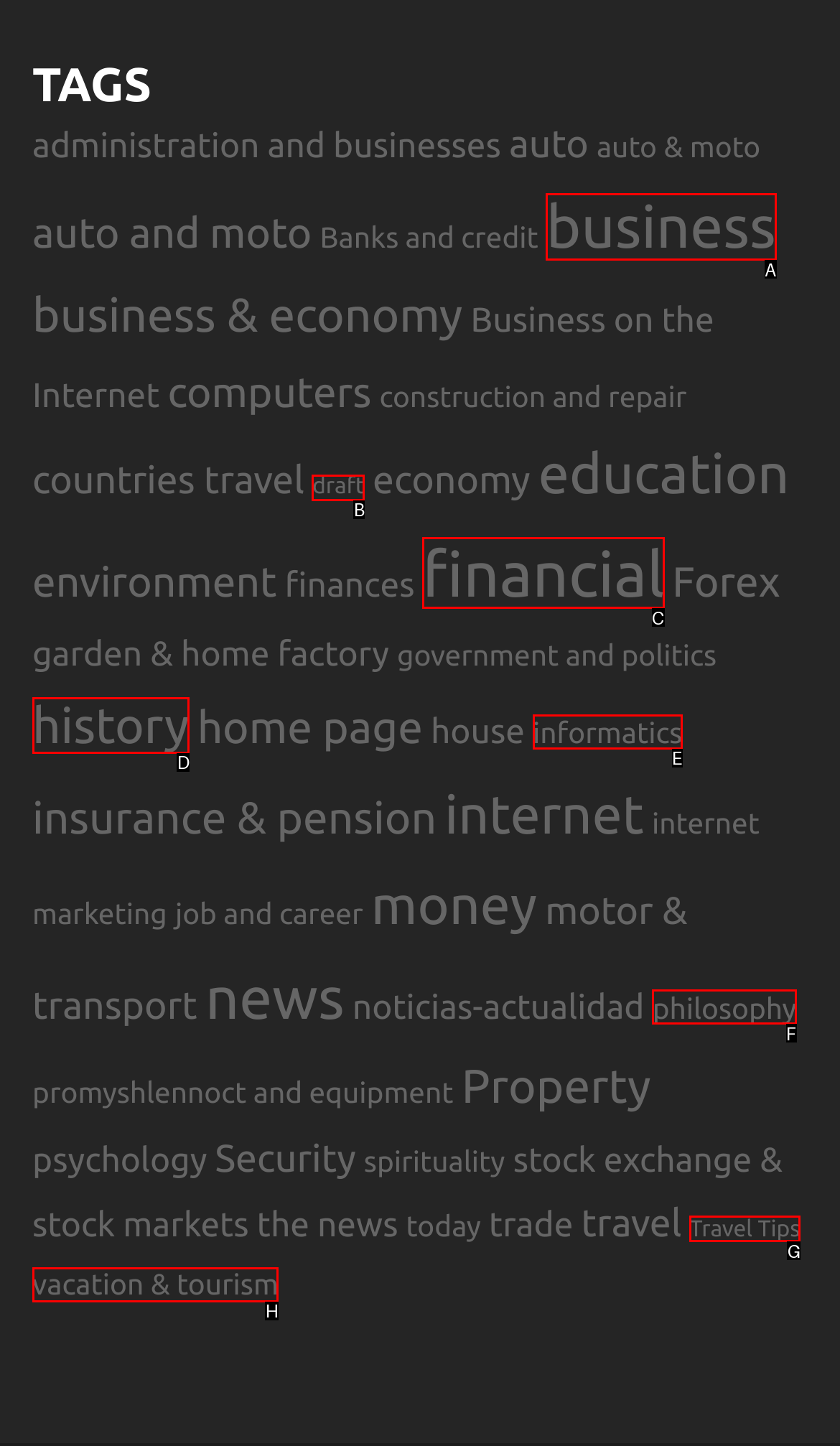Pick the HTML element that should be clicked to execute the task: Click on the 'NEWS' link
Respond with the letter corresponding to the correct choice.

None